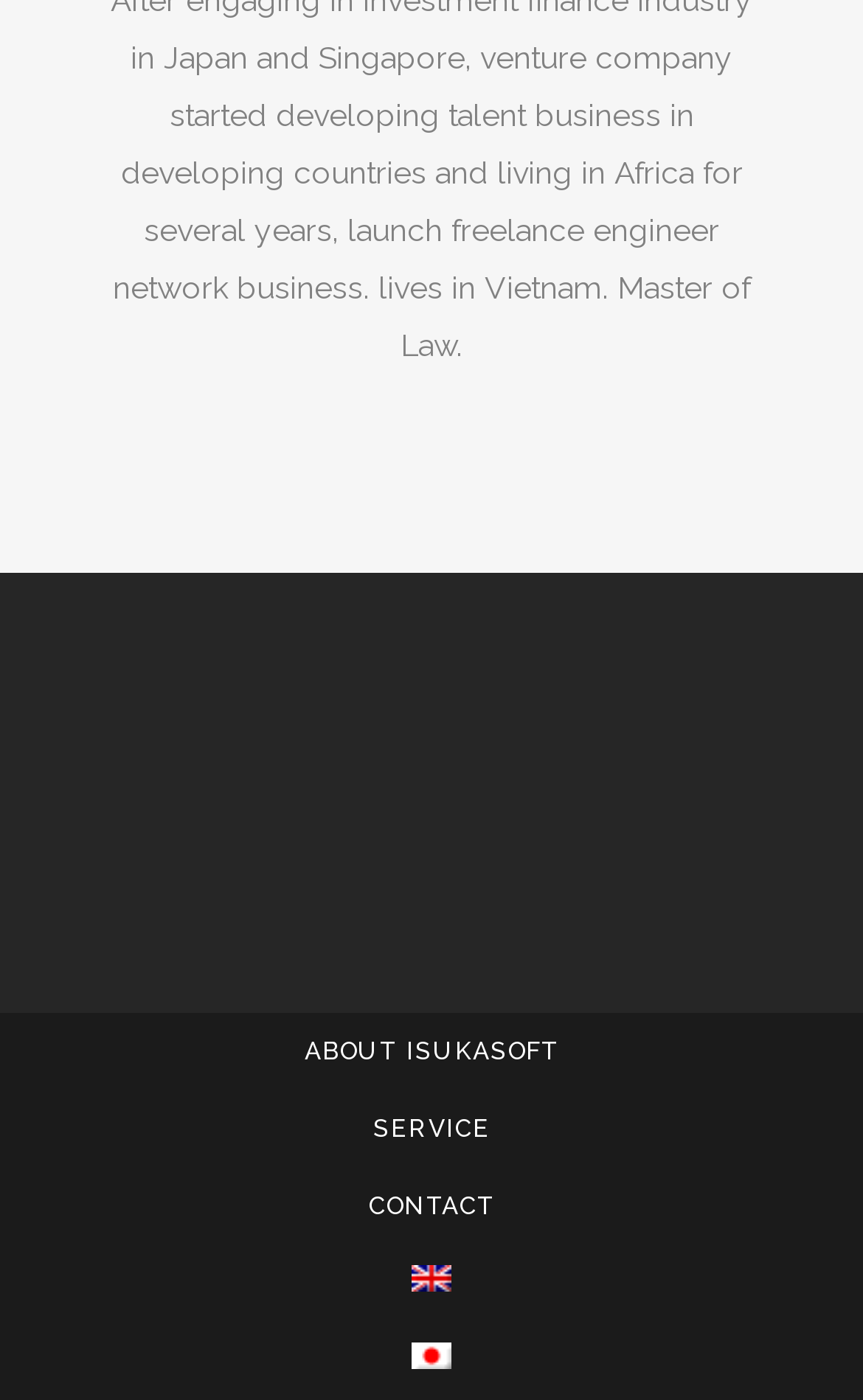How many menu items are there?
Examine the screenshot and reply with a single word or phrase.

4